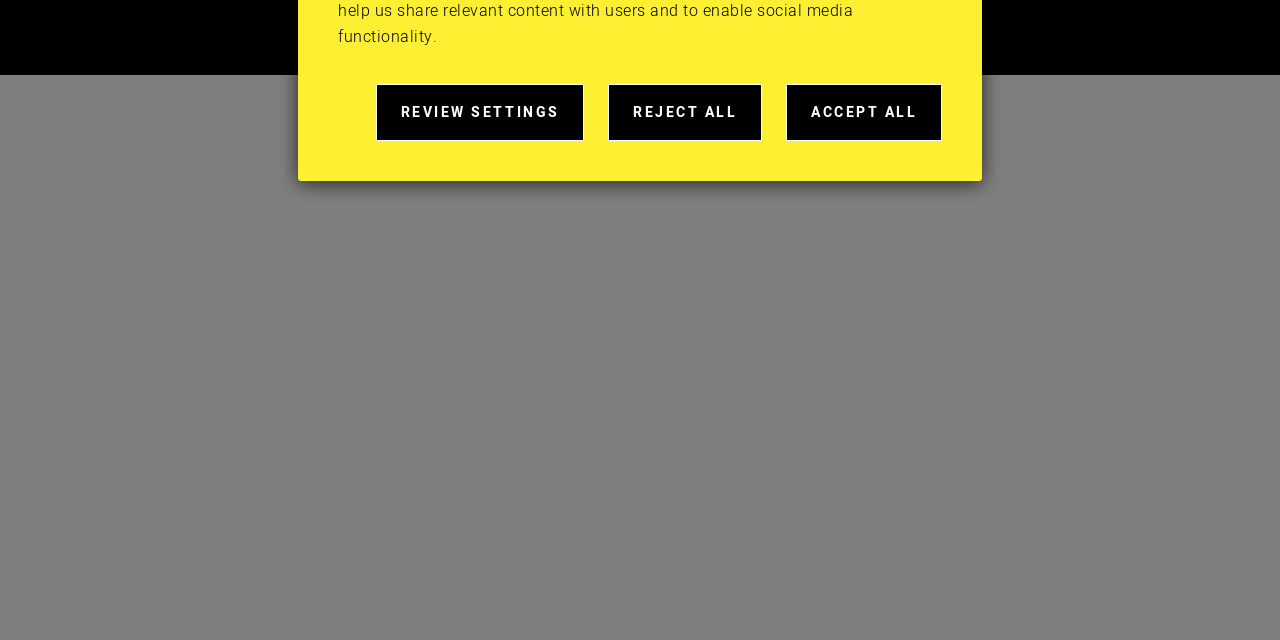Give the bounding box coordinates for the element described by: "youtube".

[0.403, 0.026, 0.474, 0.064]